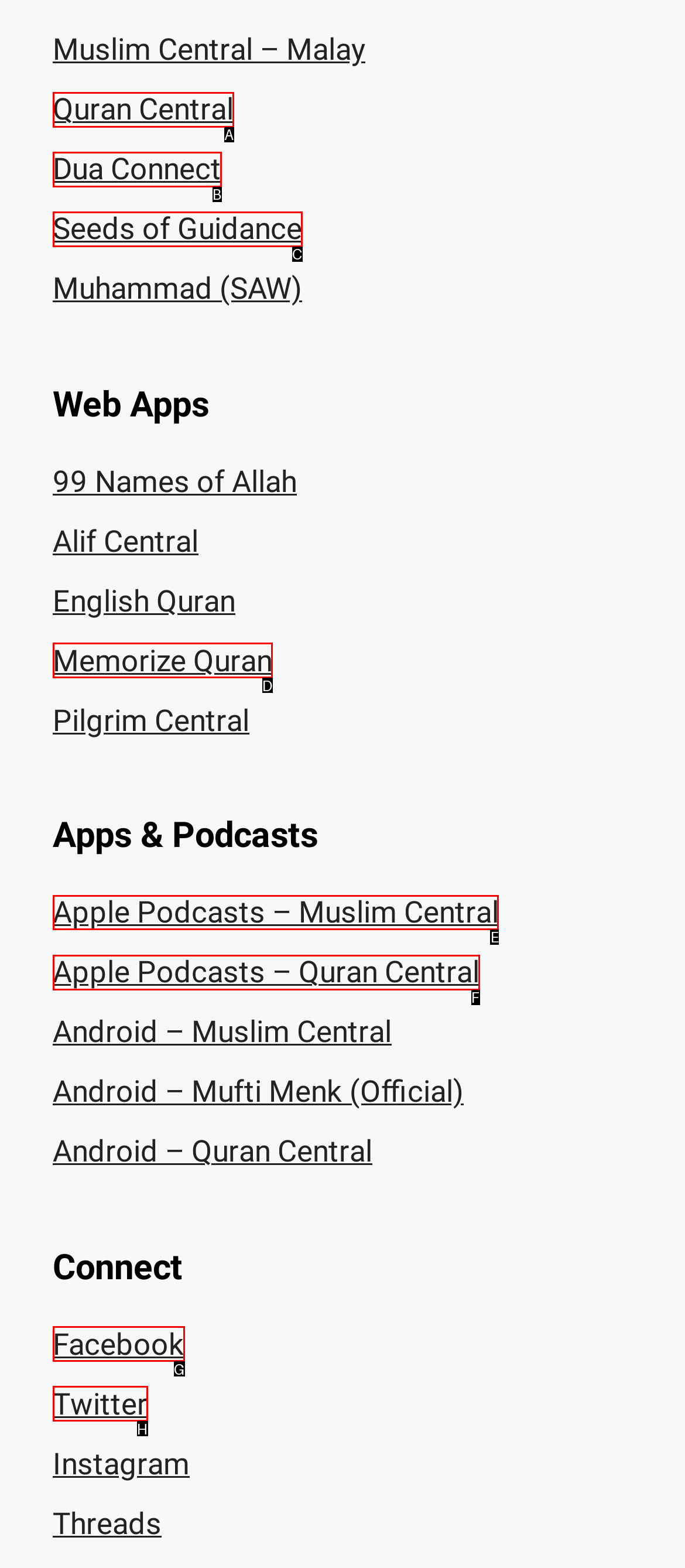Which option should be clicked to execute the following task: Listen to Apple Podcasts – Muslim Central? Respond with the letter of the selected option.

E